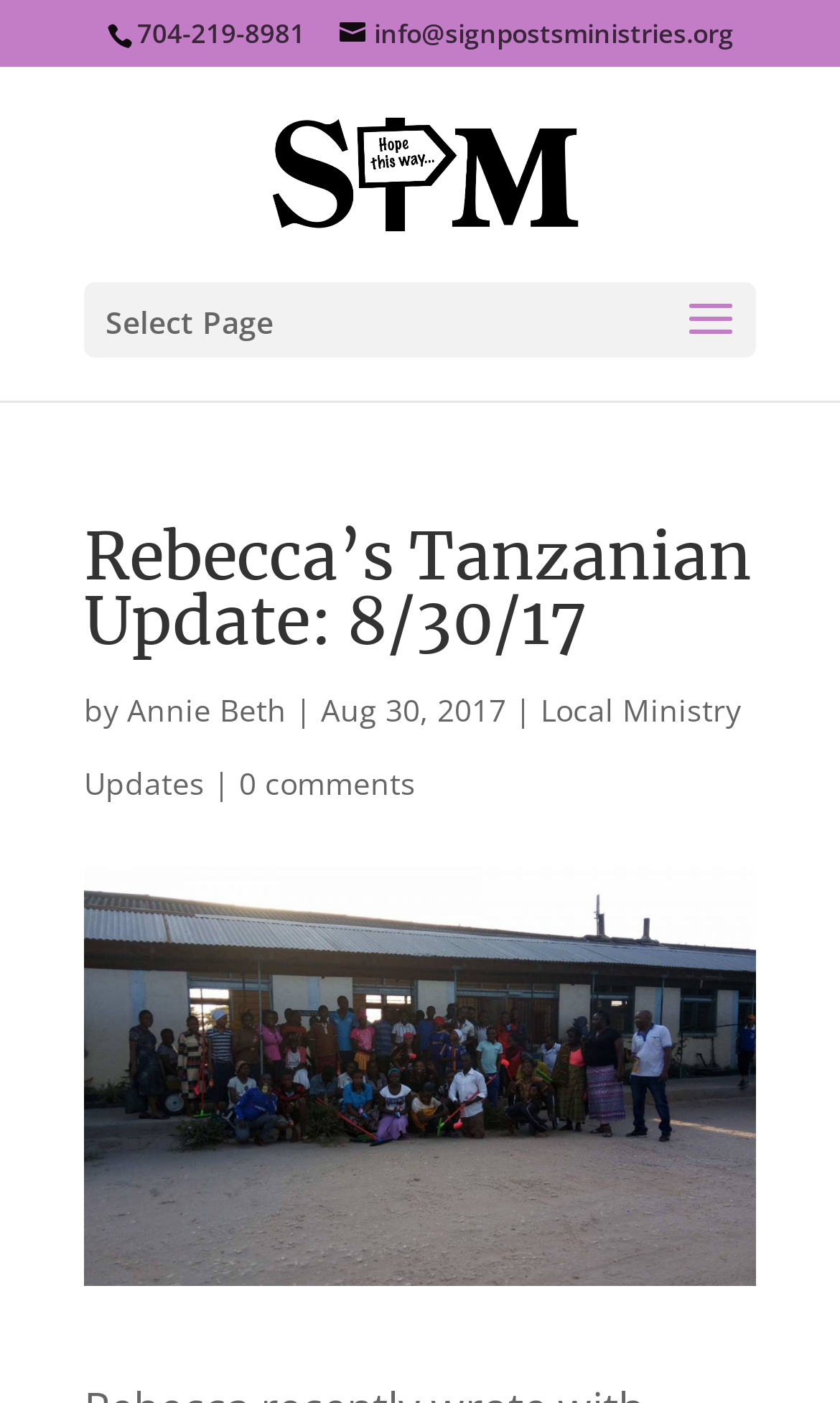From the webpage screenshot, identify the region described by Local Ministry Updates. Provide the bounding box coordinates as (top-left x, top-left y, bottom-right x, bottom-right y), with each value being a floating point number between 0 and 1.

[0.1, 0.491, 0.882, 0.573]